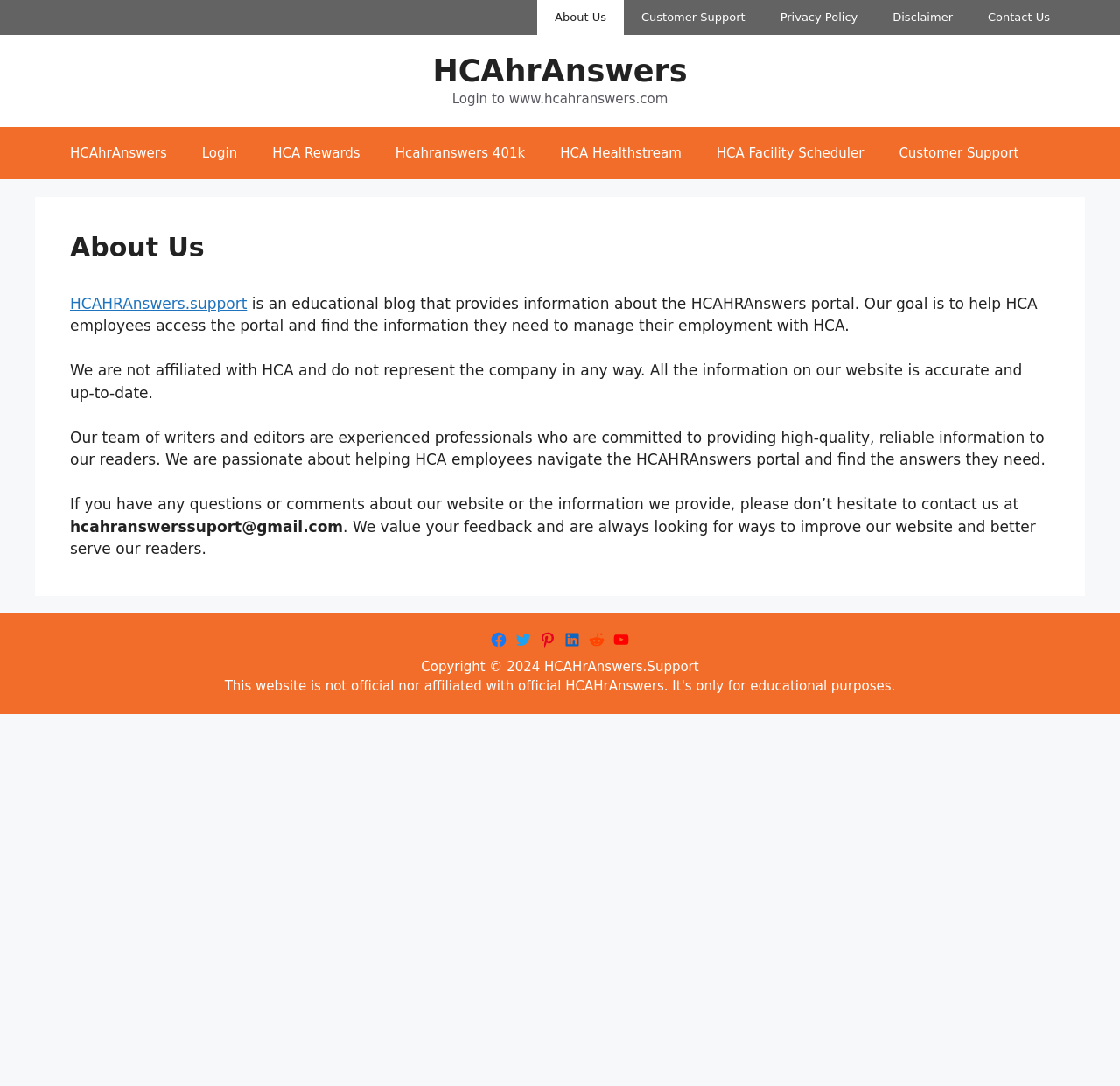Answer the question with a single word or phrase: 
What is the purpose of the website?

Help HCA employees access the portal